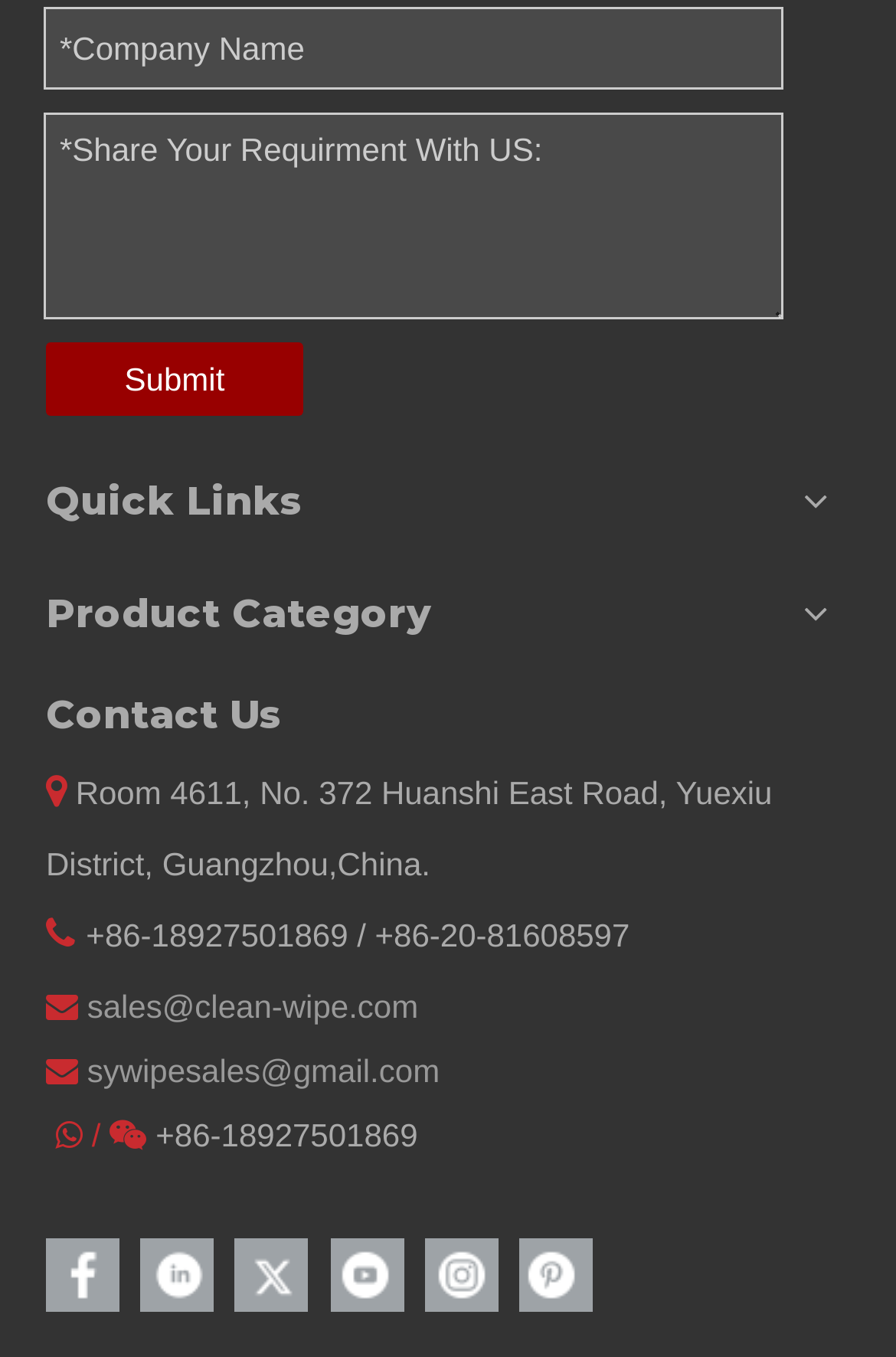Please find the bounding box coordinates for the clickable element needed to perform this instruction: "Contact us".

[0.051, 0.498, 0.949, 0.556]